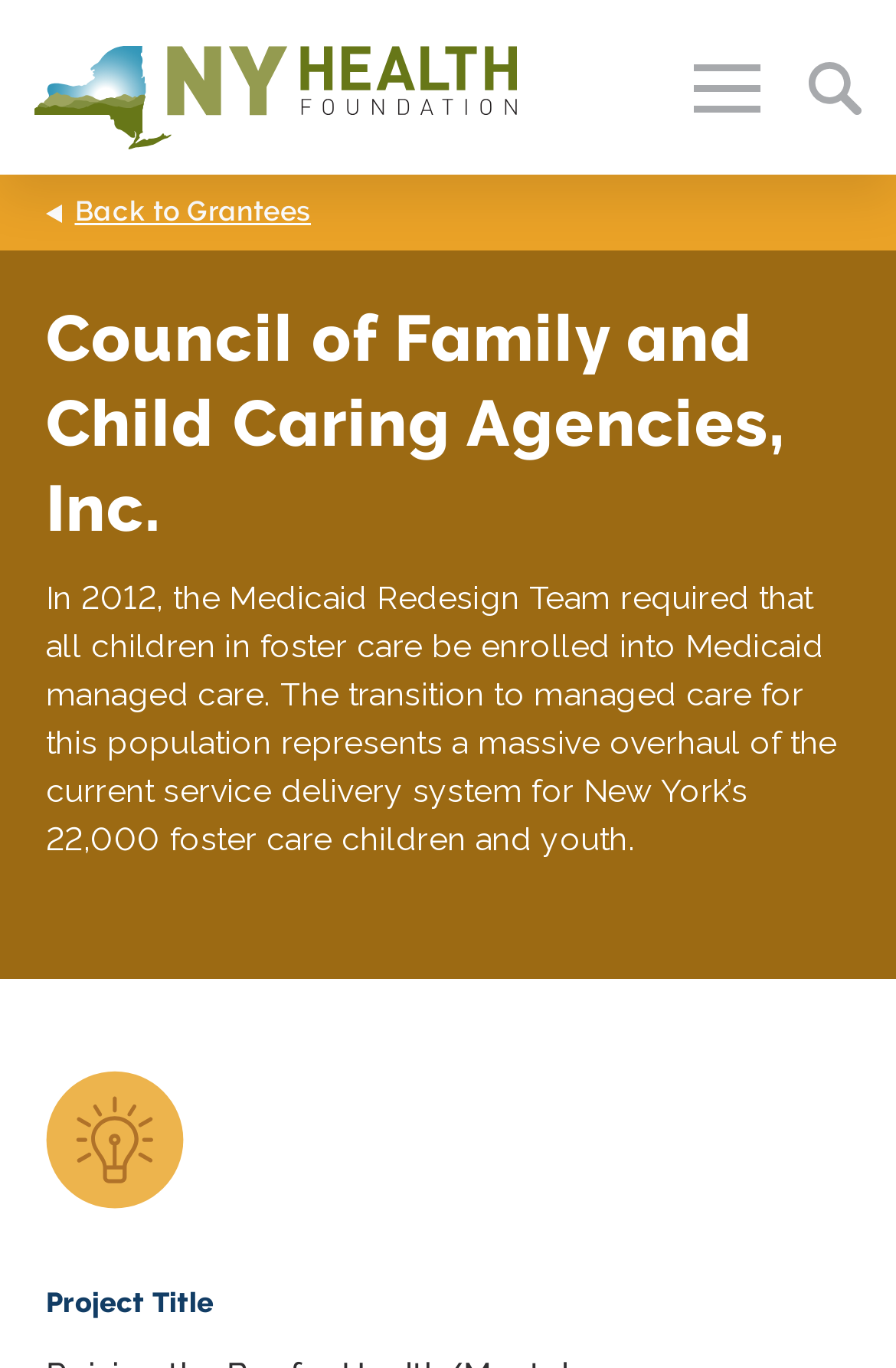Select the bounding box coordinates of the element I need to click to carry out the following instruction: "Read about 'Our Biggest Wins'".

[0.153, 0.527, 0.944, 0.56]